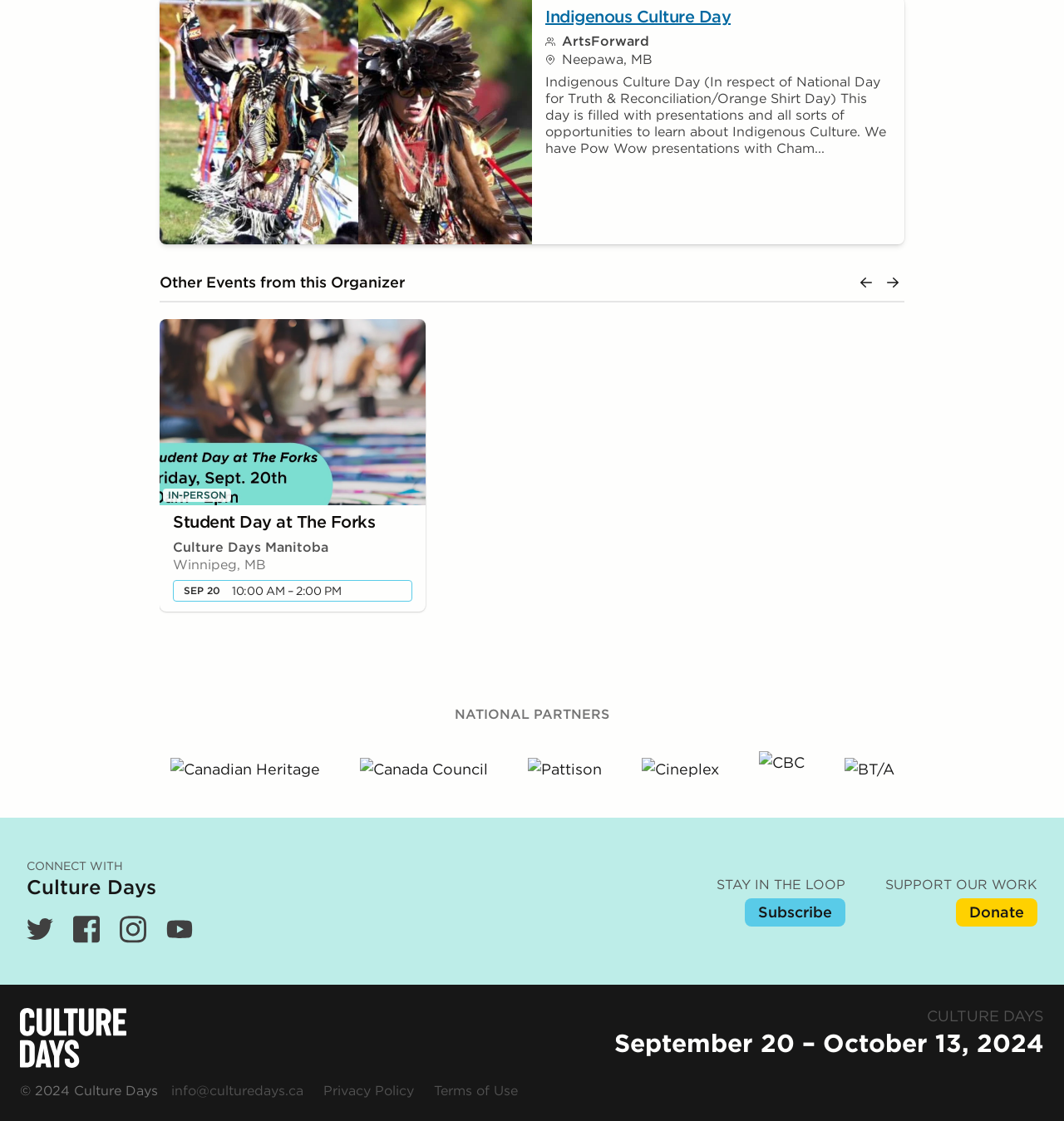Look at the image and answer the question in detail:
What is the time of the Student Day at The Forks event?

I found the answer by looking at the event details section, where it lists '10:00 AM – 2:00 PM' as the time of the Student Day at The Forks event.